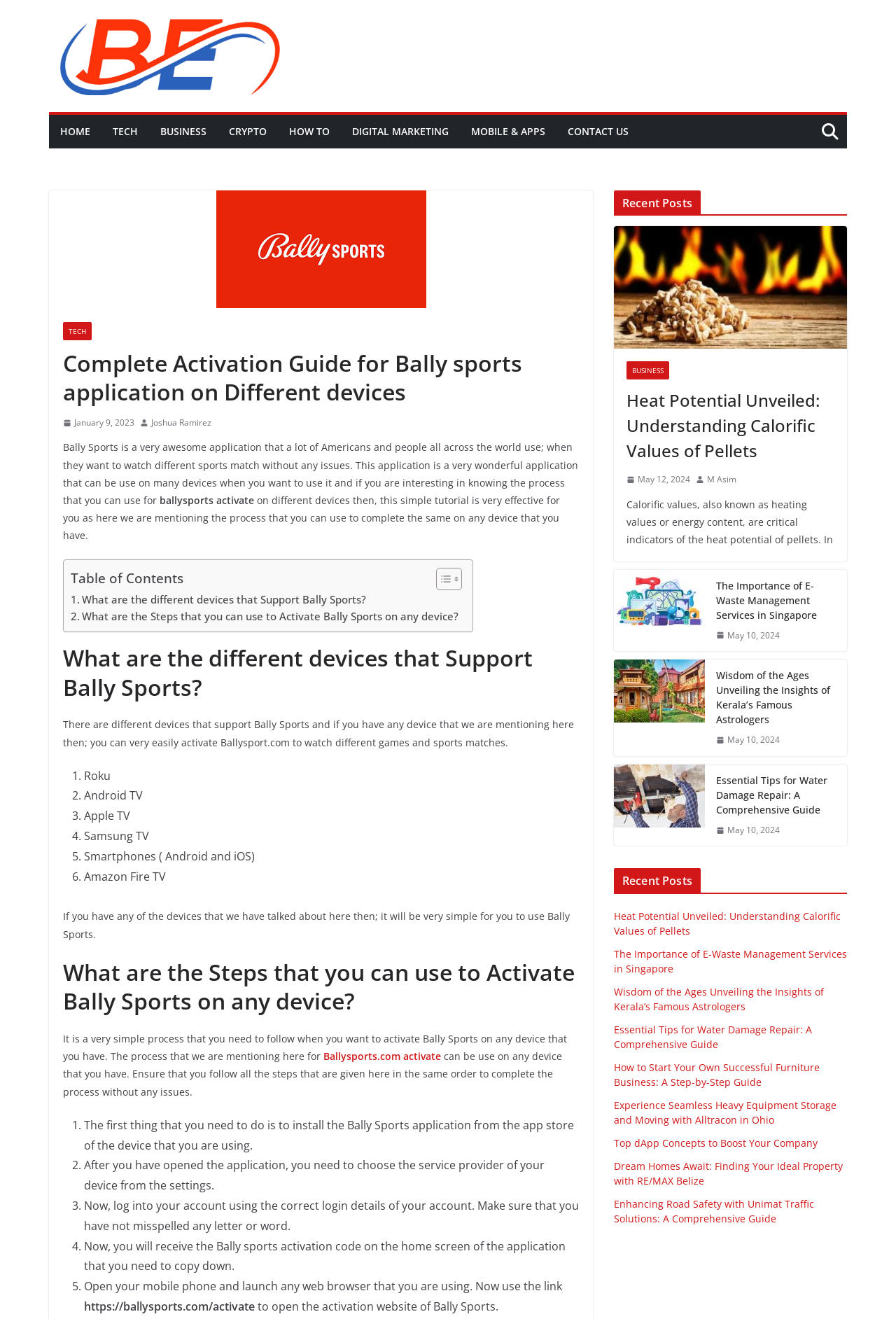Please determine the bounding box coordinates of the section I need to click to accomplish this instruction: "Toggle the Table of Content".

[0.475, 0.43, 0.512, 0.448]